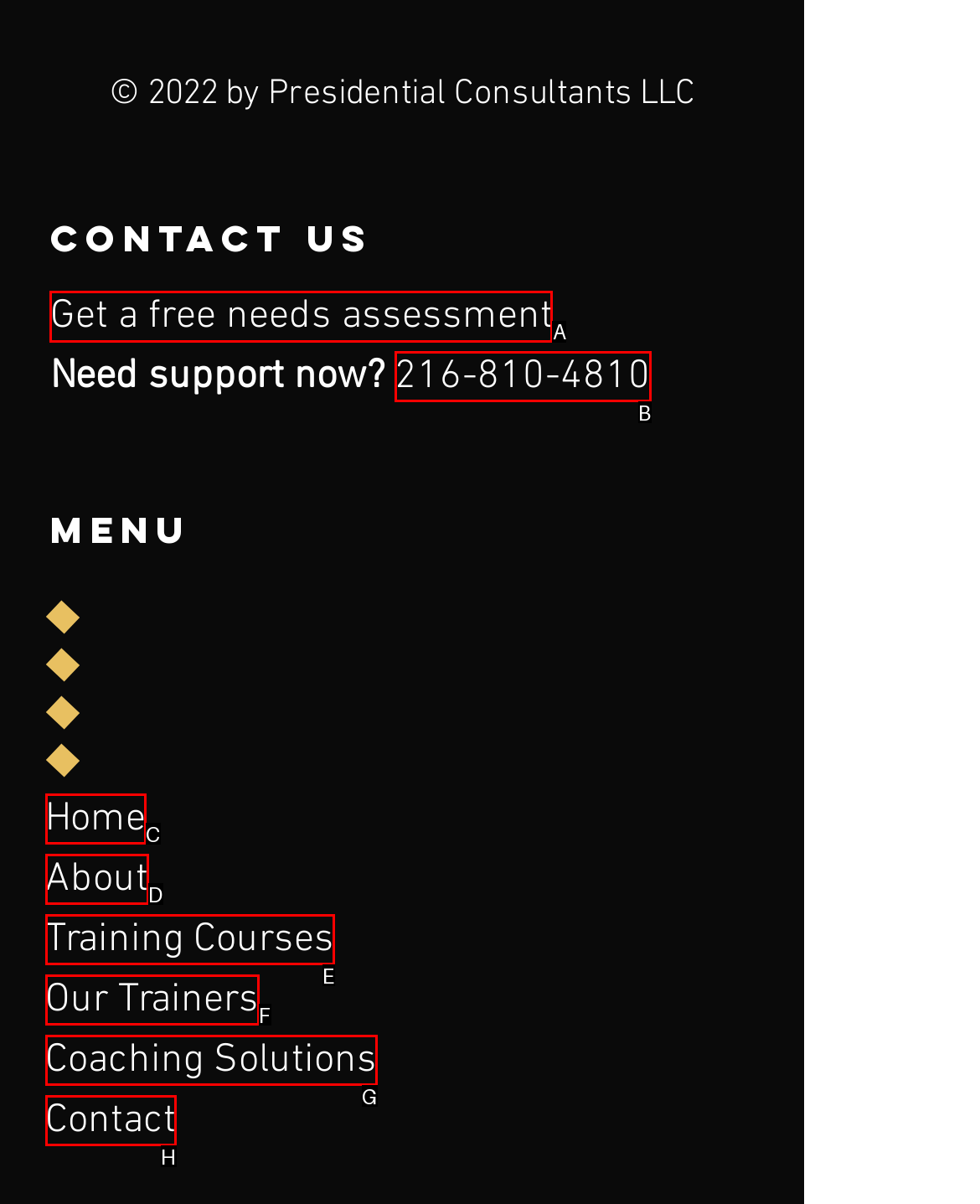Specify which HTML element I should click to complete this instruction: Click on 'Get a free needs assessment' Answer with the letter of the relevant option.

A